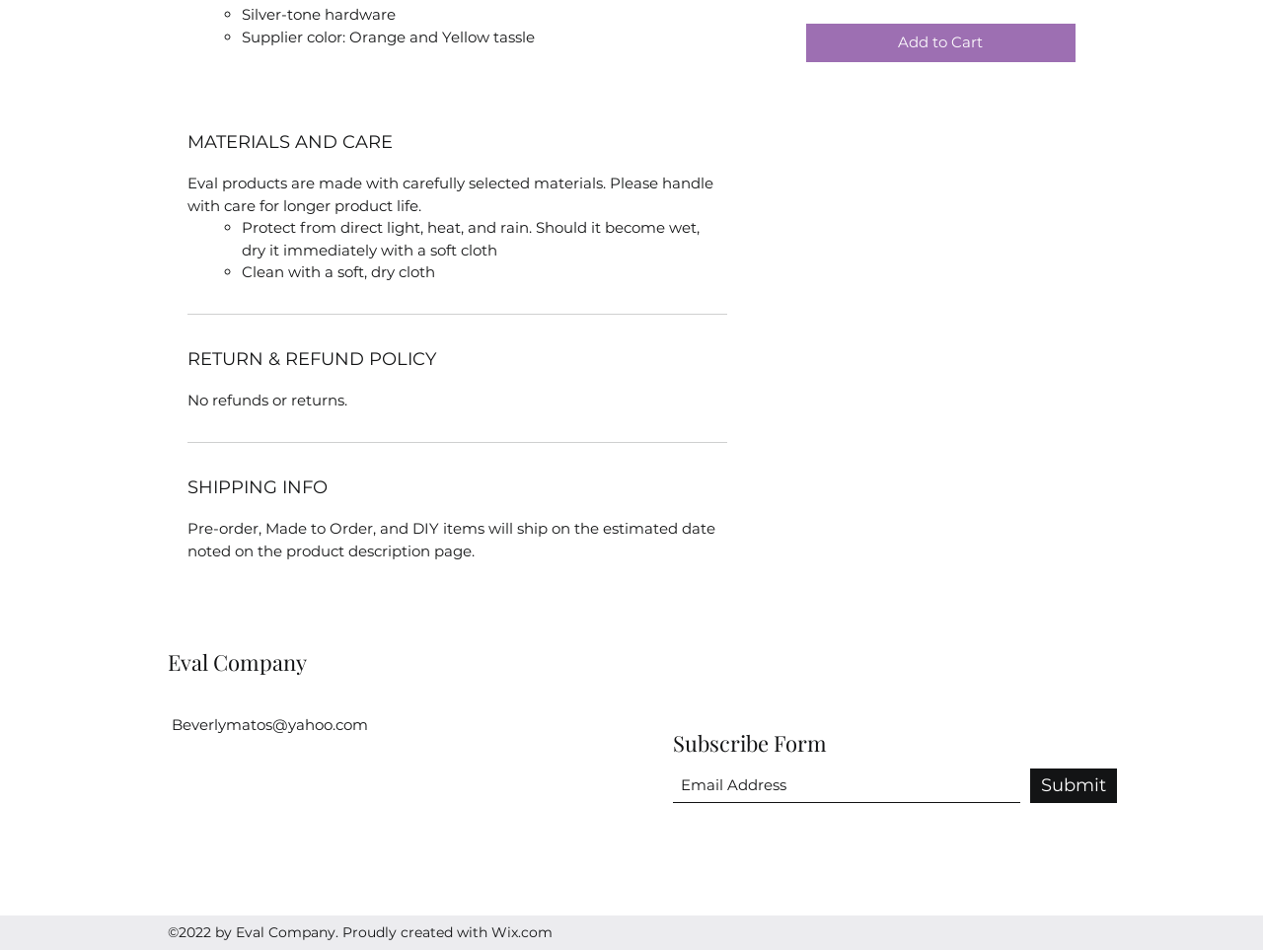Please reply to the following question using a single word or phrase: 
What is the material of the hardware?

Silver-tone